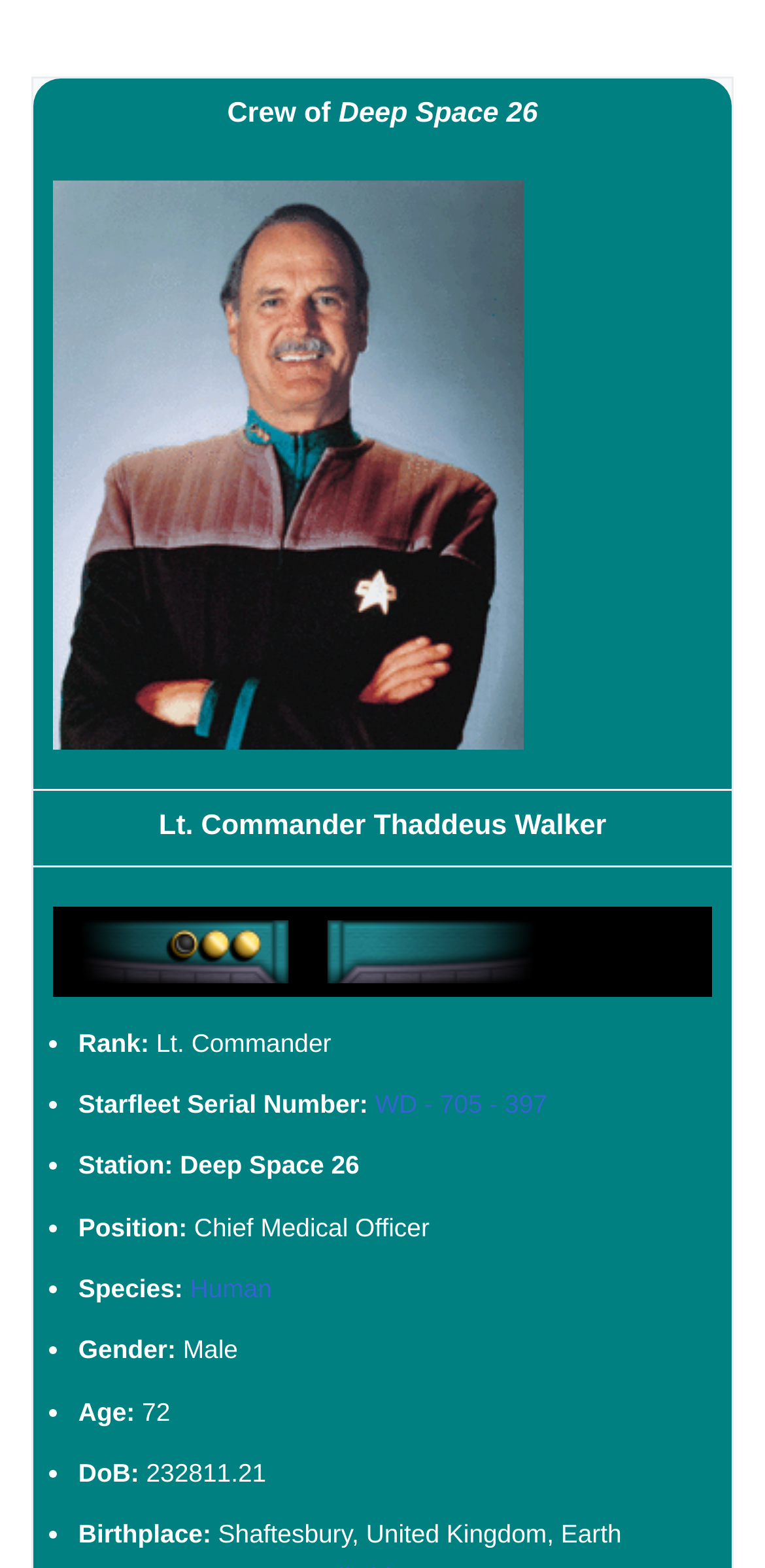Locate the bounding box of the UI element defined by this description: "Human". The coordinates should be given as four float numbers between 0 and 1, formatted as [left, top, right, bottom].

[0.248, 0.812, 0.355, 0.831]